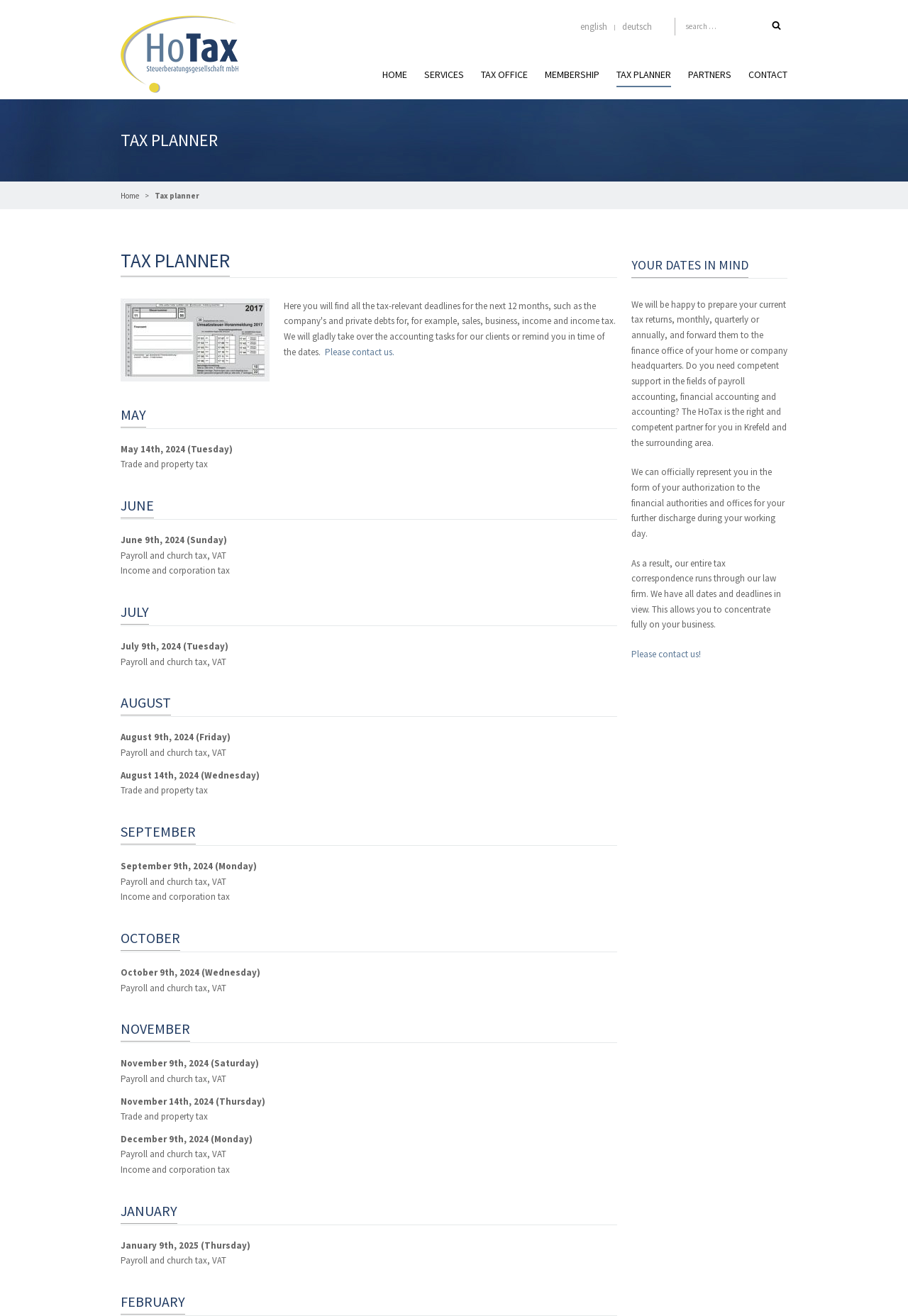What is the location of the HoTax office?
Please give a detailed and elaborate explanation in response to the question.

The location of the HoTax office is Krefeld because the webpage mentions 'Krefeld and the surrounding area' as the region where the HoTax provides its services.